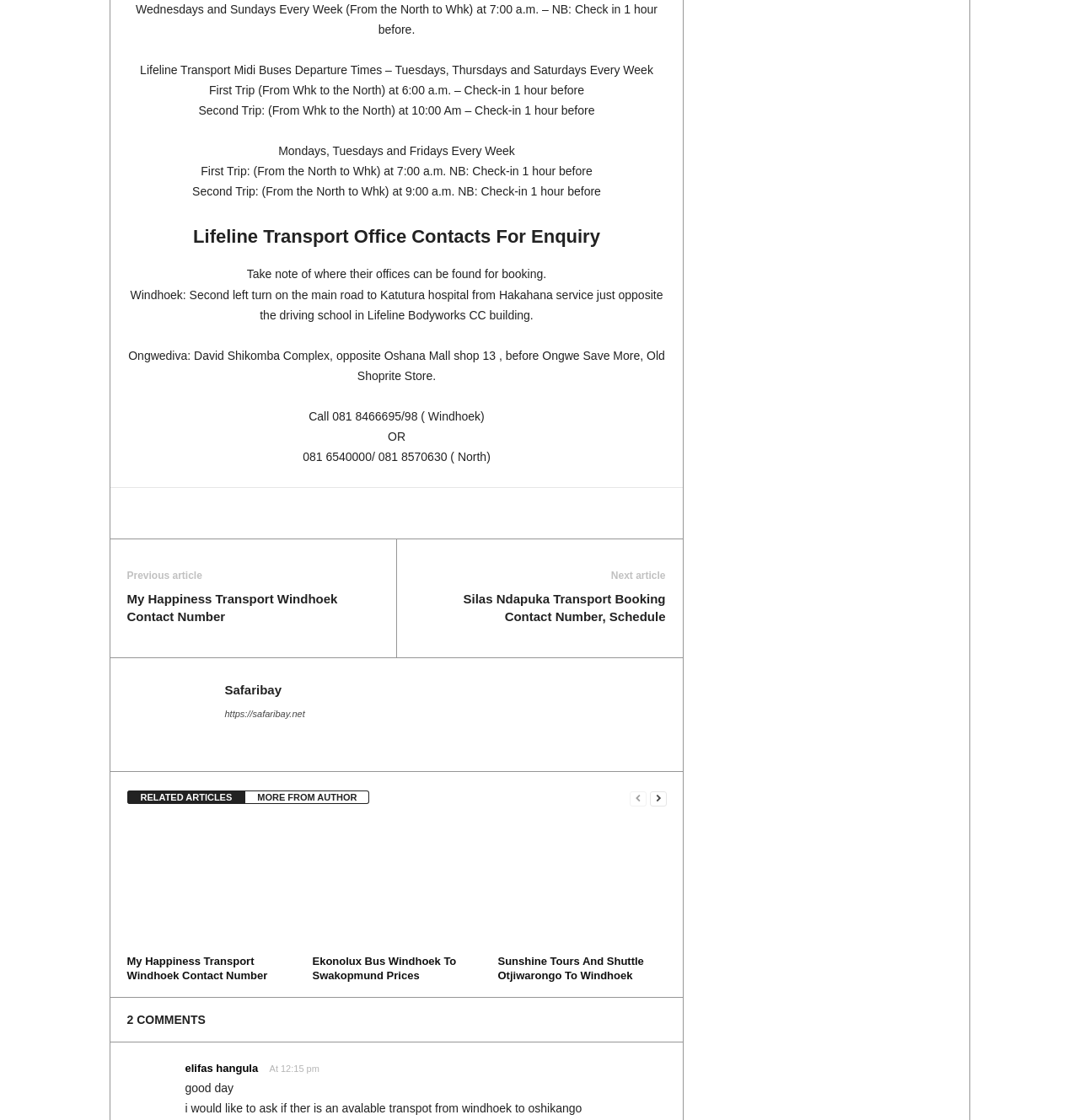Locate the bounding box coordinates of the clickable element to fulfill the following instruction: "Click the link to My Happiness Transport Windhoek Contact Number". Provide the coordinates as four float numbers between 0 and 1 in the format [left, top, right, bottom].

[0.118, 0.527, 0.352, 0.558]